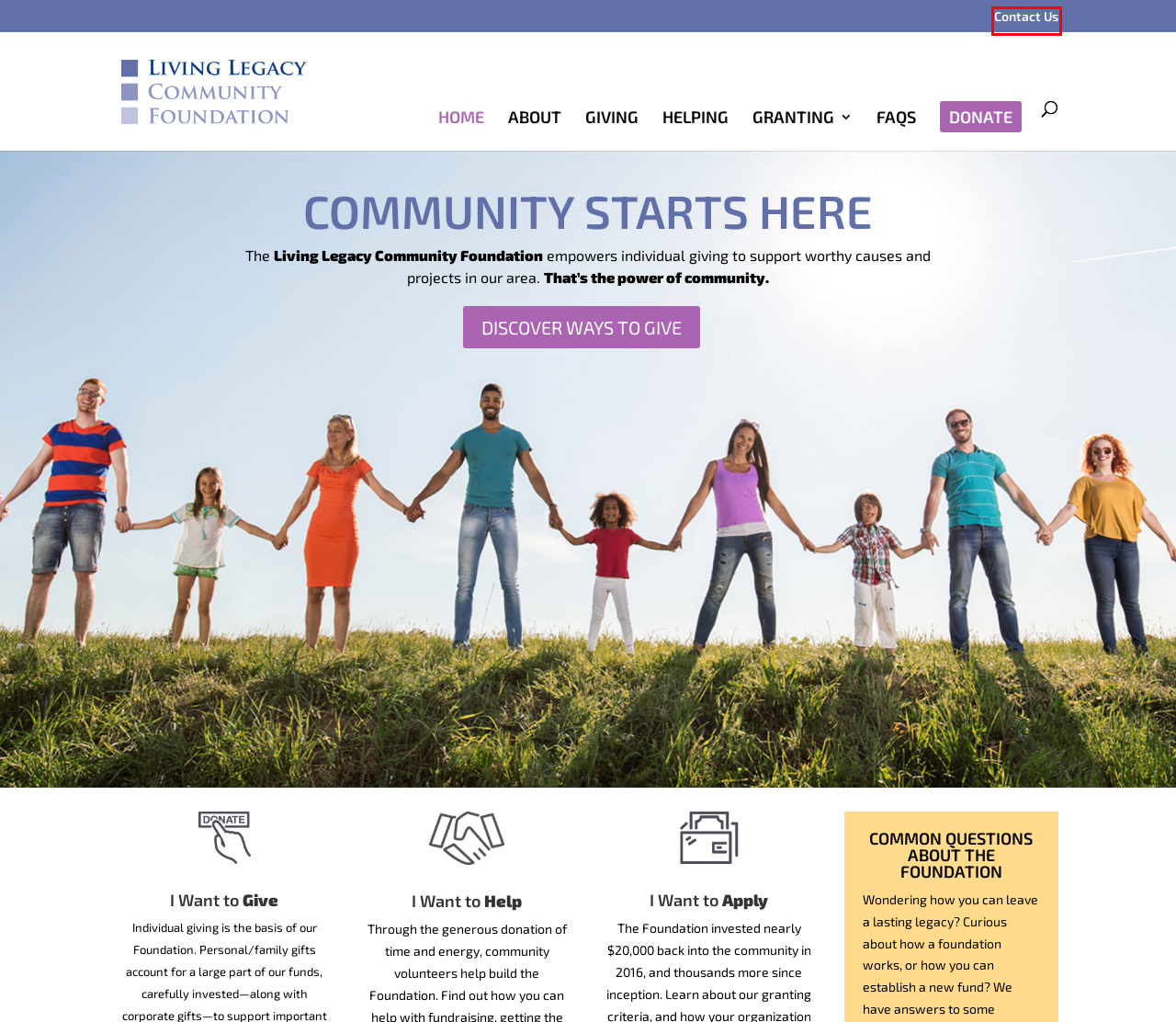You are given a screenshot of a webpage with a red rectangle bounding box around an element. Choose the best webpage description that matches the page after clicking the element in the bounding box. Here are the candidates:
A. Grant Guidelines | Living Legacy Community Foundation
B. FAQs | Living Legacy Community Foundation
C. Helping | Living Legacy Community Foundation
D. Endow Manitoba
E. Contact Us | Living Legacy Community Foundation
F. Giving | Living Legacy Community Foundation
G. About | Living Legacy Community Foundation
H. Living Legacy Community Foundation Inc. – Endow Manitoba

E